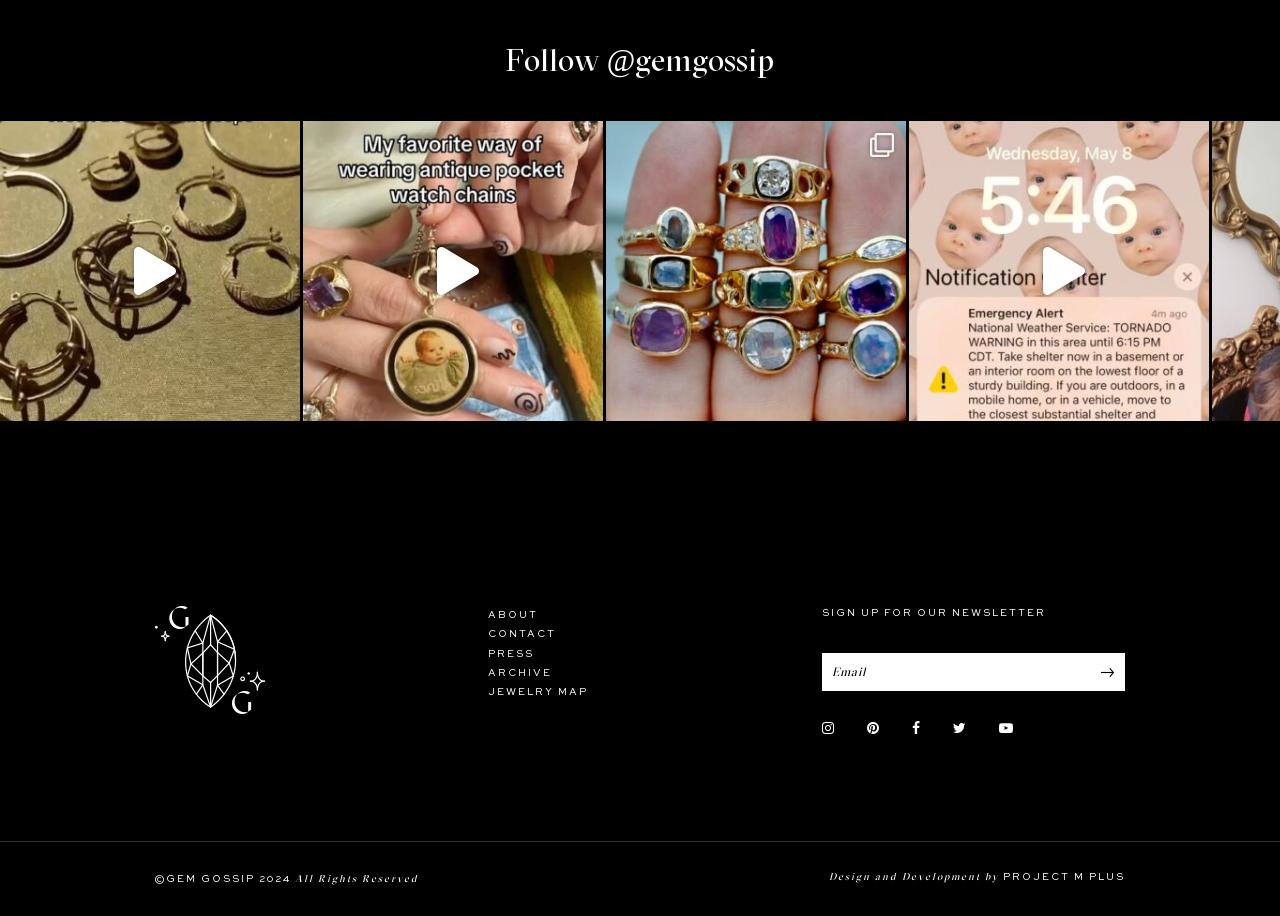Please identify the coordinates of the bounding box for the clickable region that will accomplish this instruction: "Sign up for our newsletter".

[0.642, 0.662, 0.879, 0.677]